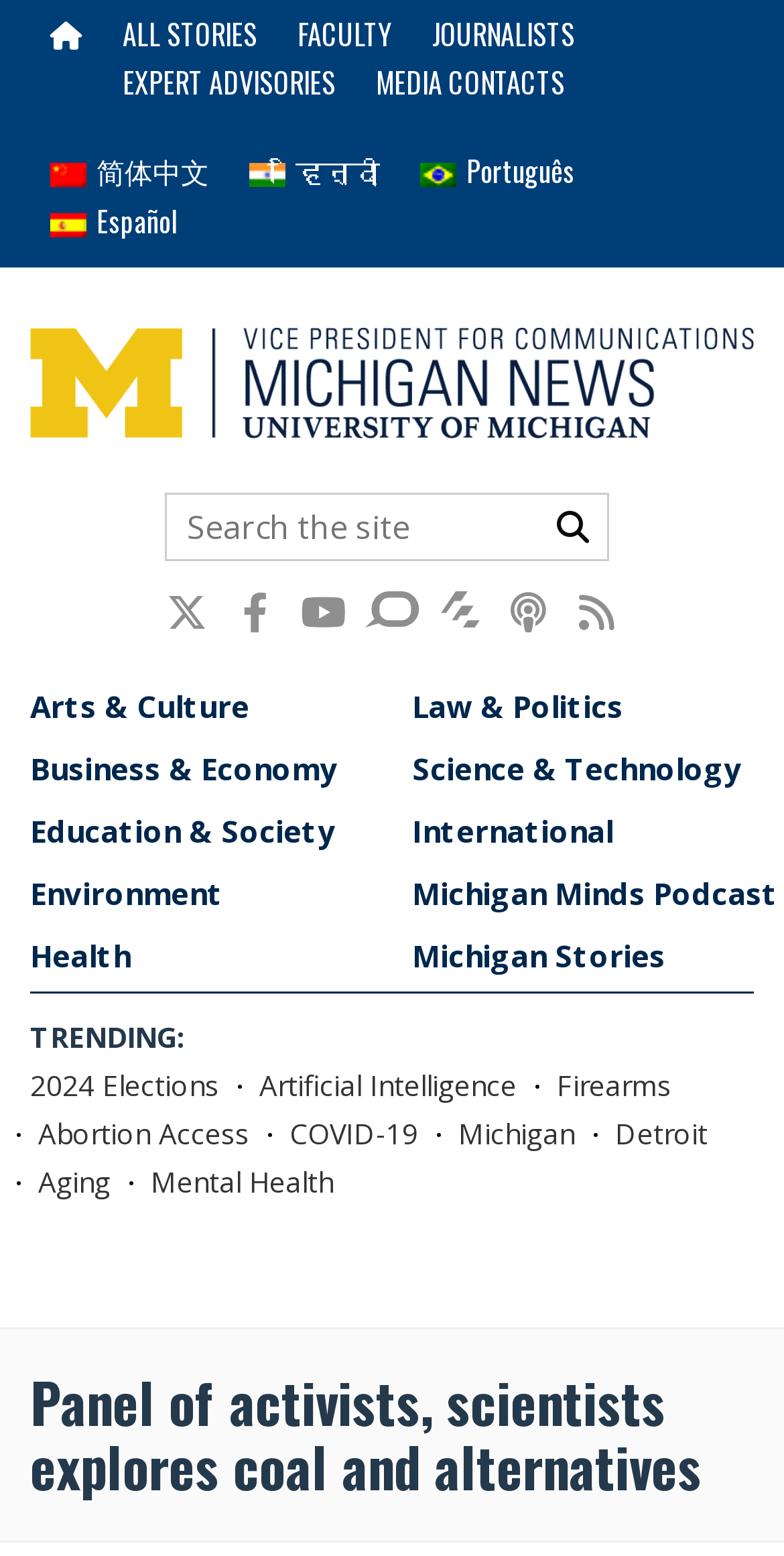How many categories are listed on the webpage?
Provide a detailed answer to the question using information from the image.

I found the answer by looking at the navigation section 'Categories', which lists 12 categories: Arts & Culture, Business & Economy, Education & Society, Environment, Health, Law & Politics, Science & Technology, International, Michigan Minds Podcast, Michigan Stories, and others.